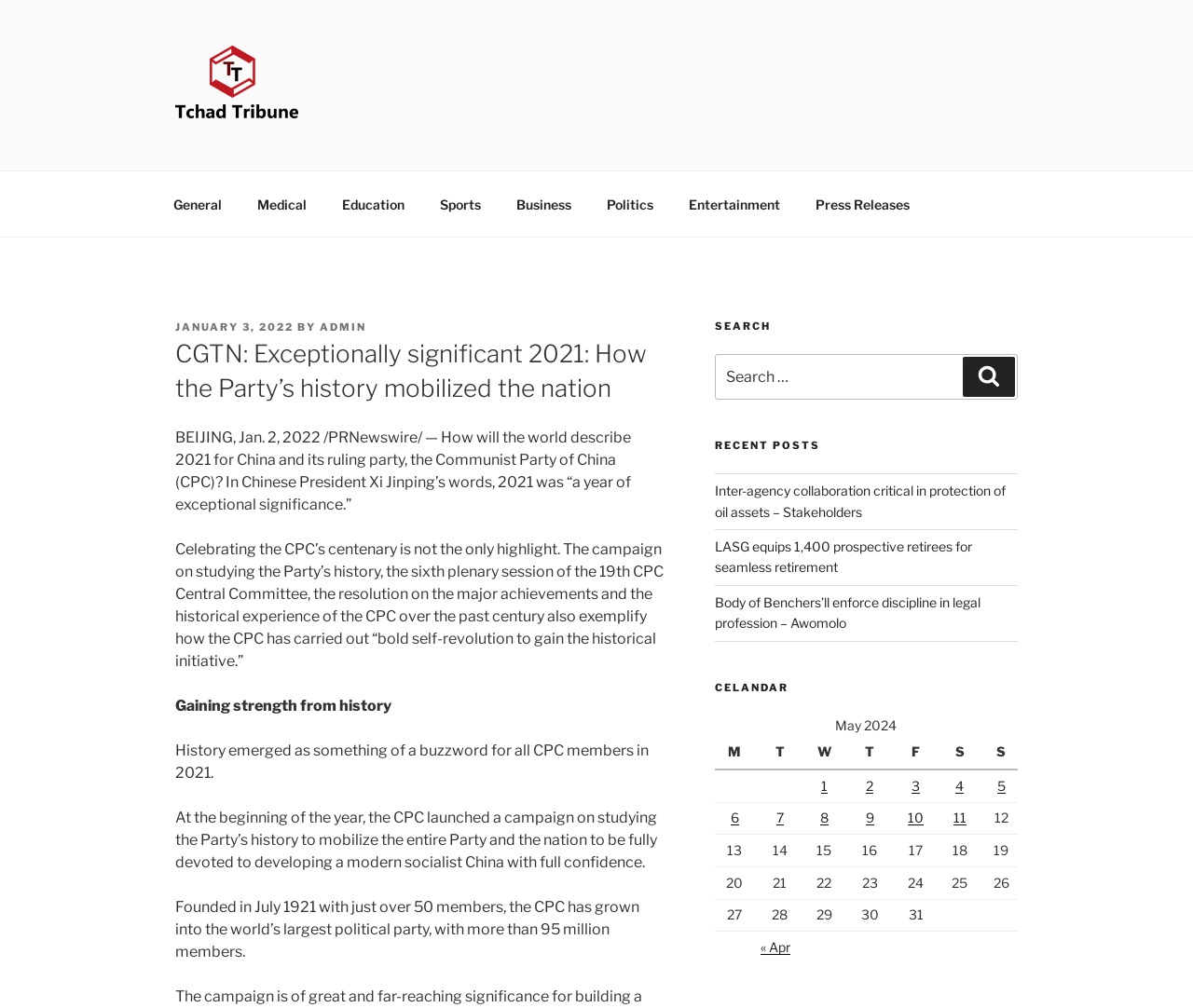What is the purpose of the calendar table?
Look at the screenshot and respond with a single word or phrase.

To show article publication dates